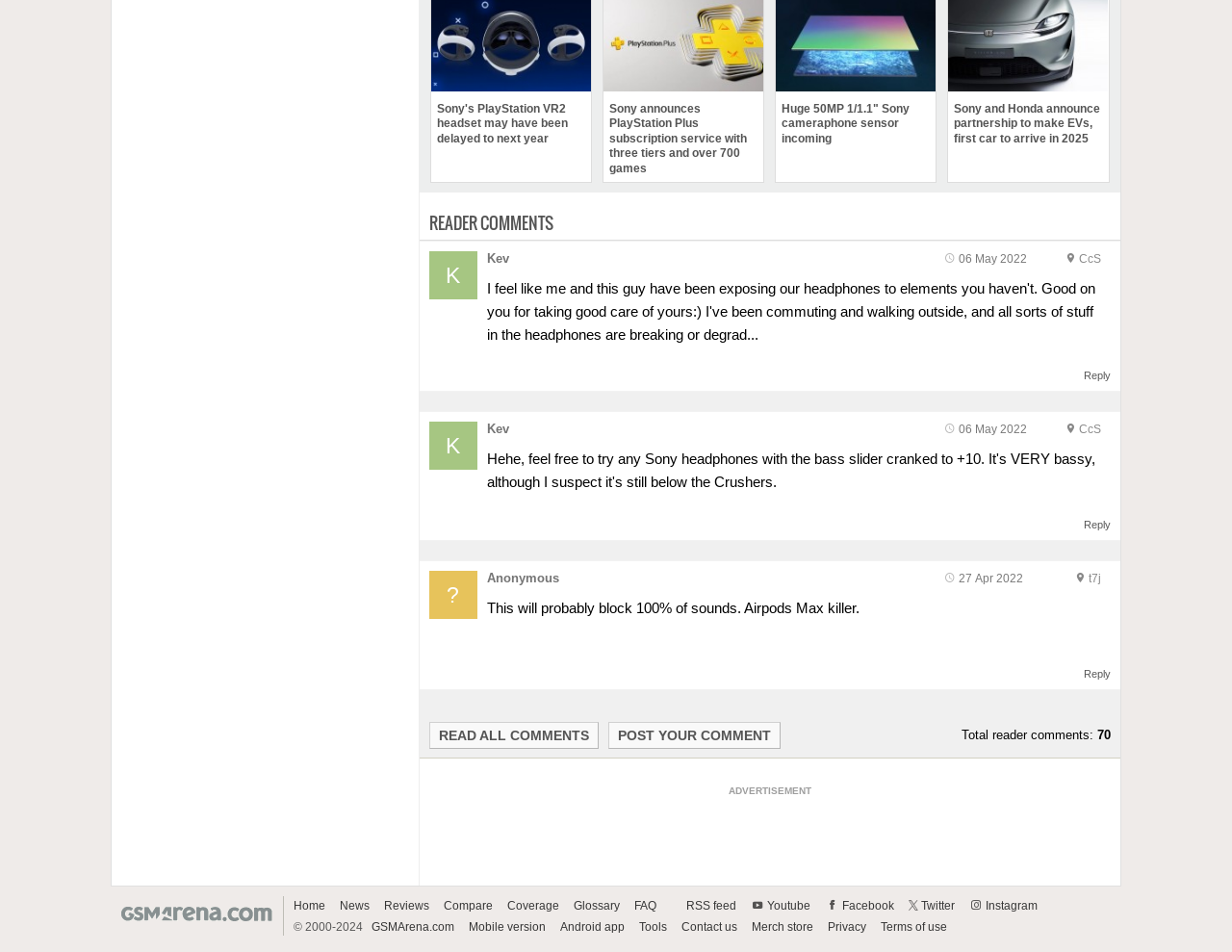Please specify the bounding box coordinates of the clickable region necessary for completing the following instruction: "Post your comment". The coordinates must consist of four float numbers between 0 and 1, i.e., [left, top, right, bottom].

[0.493, 0.759, 0.633, 0.787]